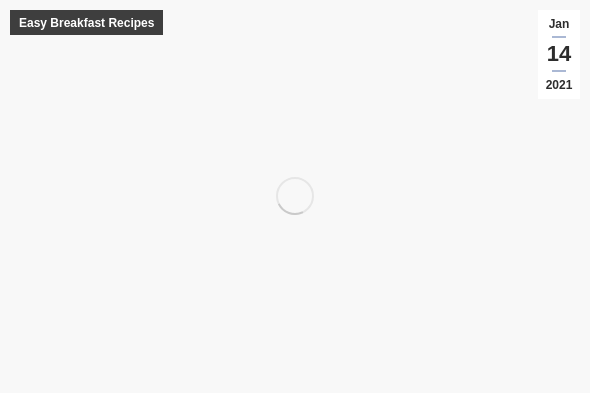Please examine the image and provide a detailed answer to the question: What is the purpose of the round loading icon?

The round loading icon is central to the design, hinting that delicious content is on its way, likely suggesting anticipation of a recipe or cooking tutorial.